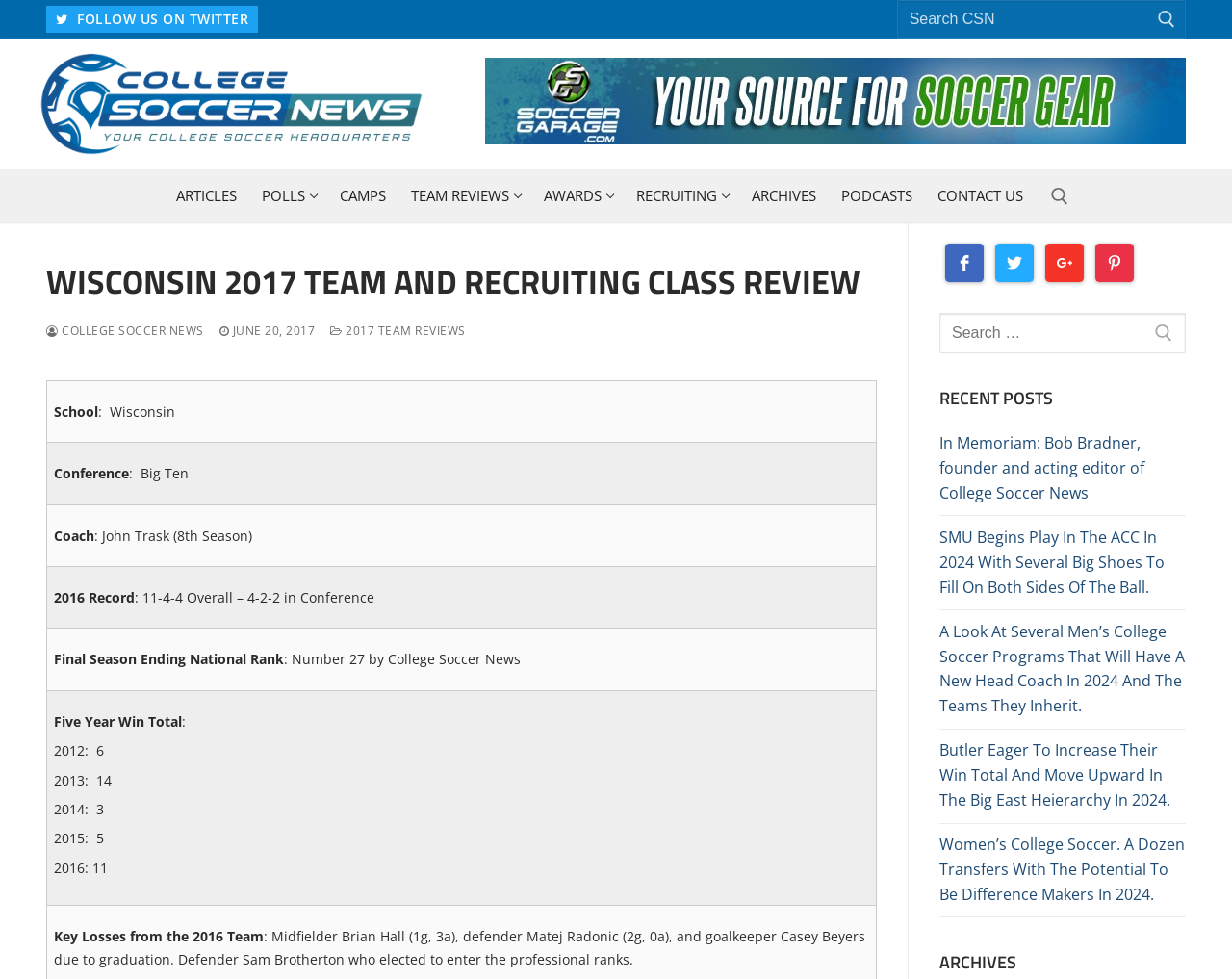Find the bounding box coordinates of the clickable area required to complete the following action: "Follow us on Twitter".

[0.038, 0.006, 0.209, 0.034]